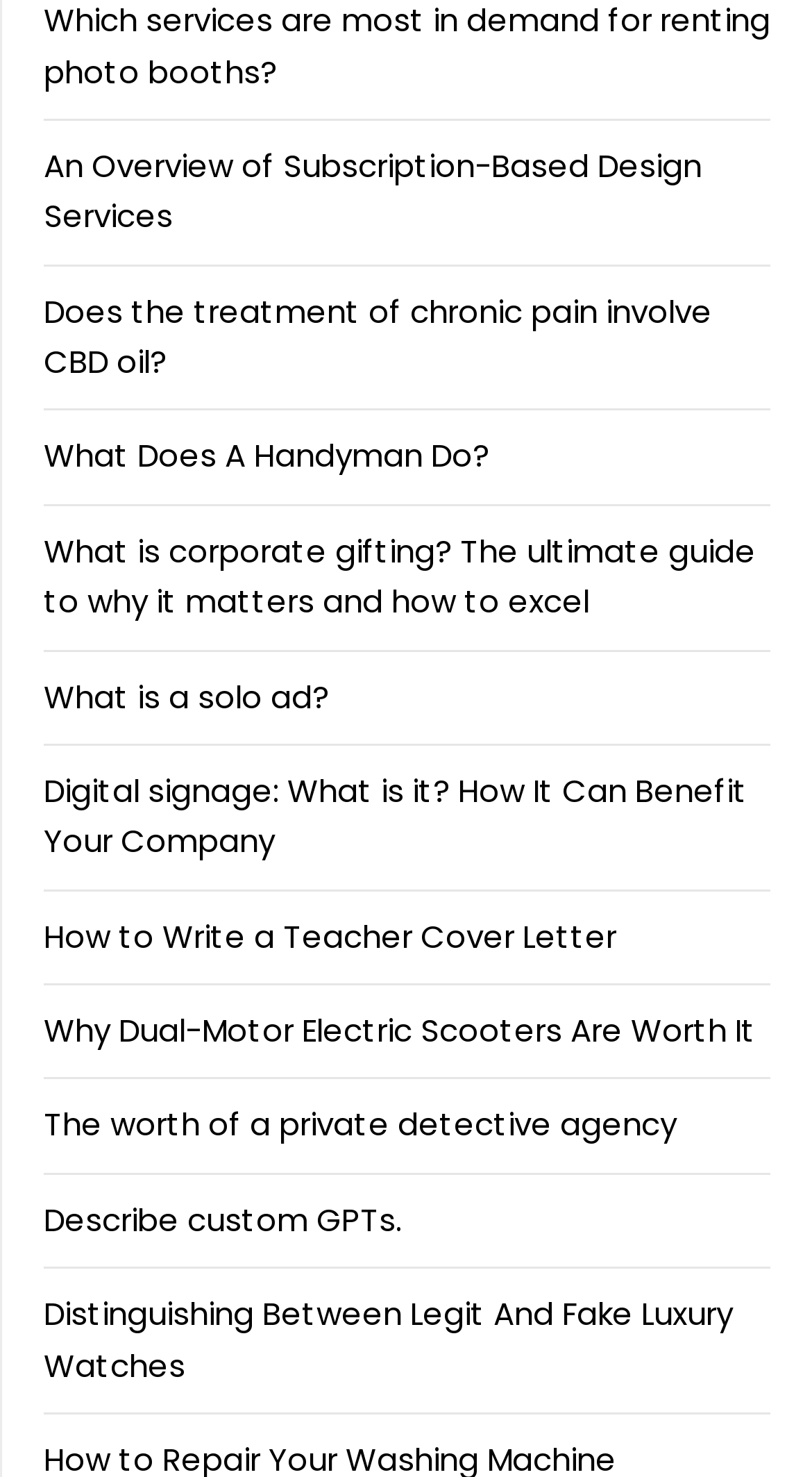Provide the bounding box coordinates for the specified HTML element described in this description: "What Does A Handyman Do?". The coordinates should be four float numbers ranging from 0 to 1, in the format [left, top, right, bottom].

[0.054, 0.294, 0.603, 0.324]